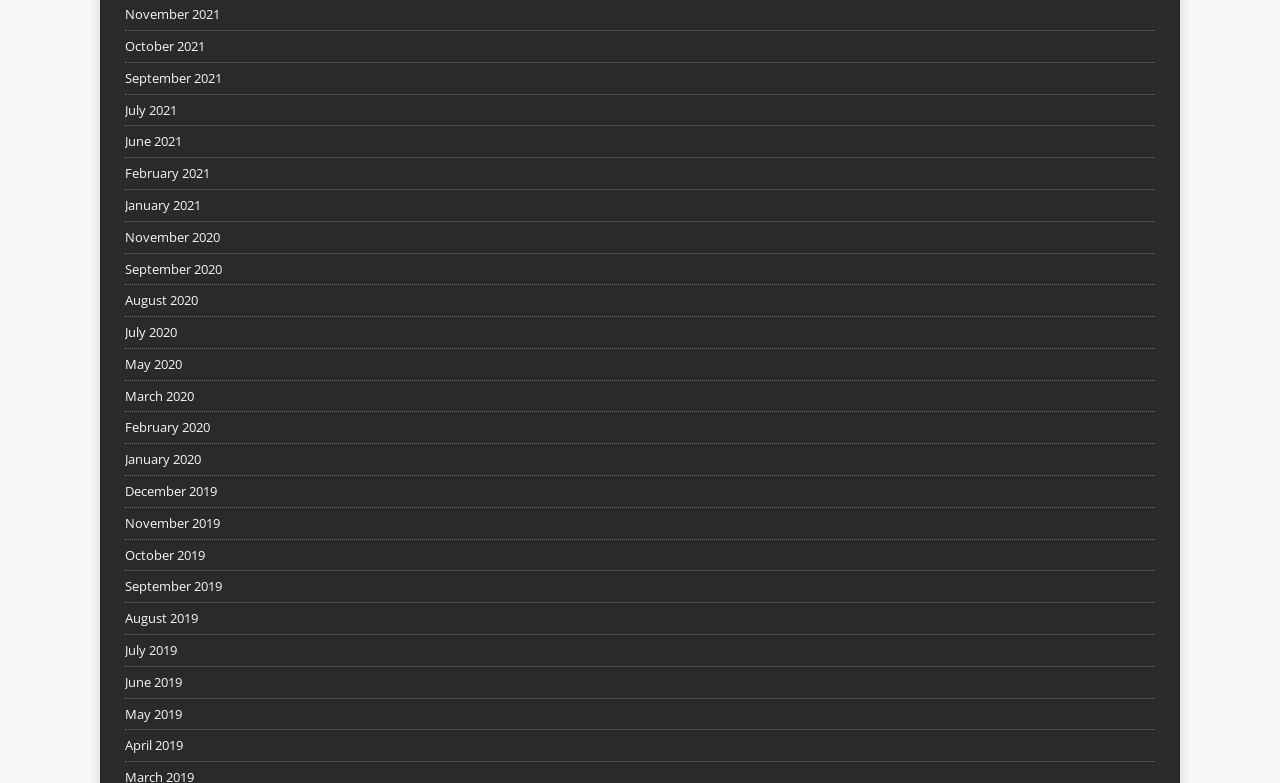Are the months listed in chronological order?
Refer to the image and answer the question using a single word or phrase.

Yes